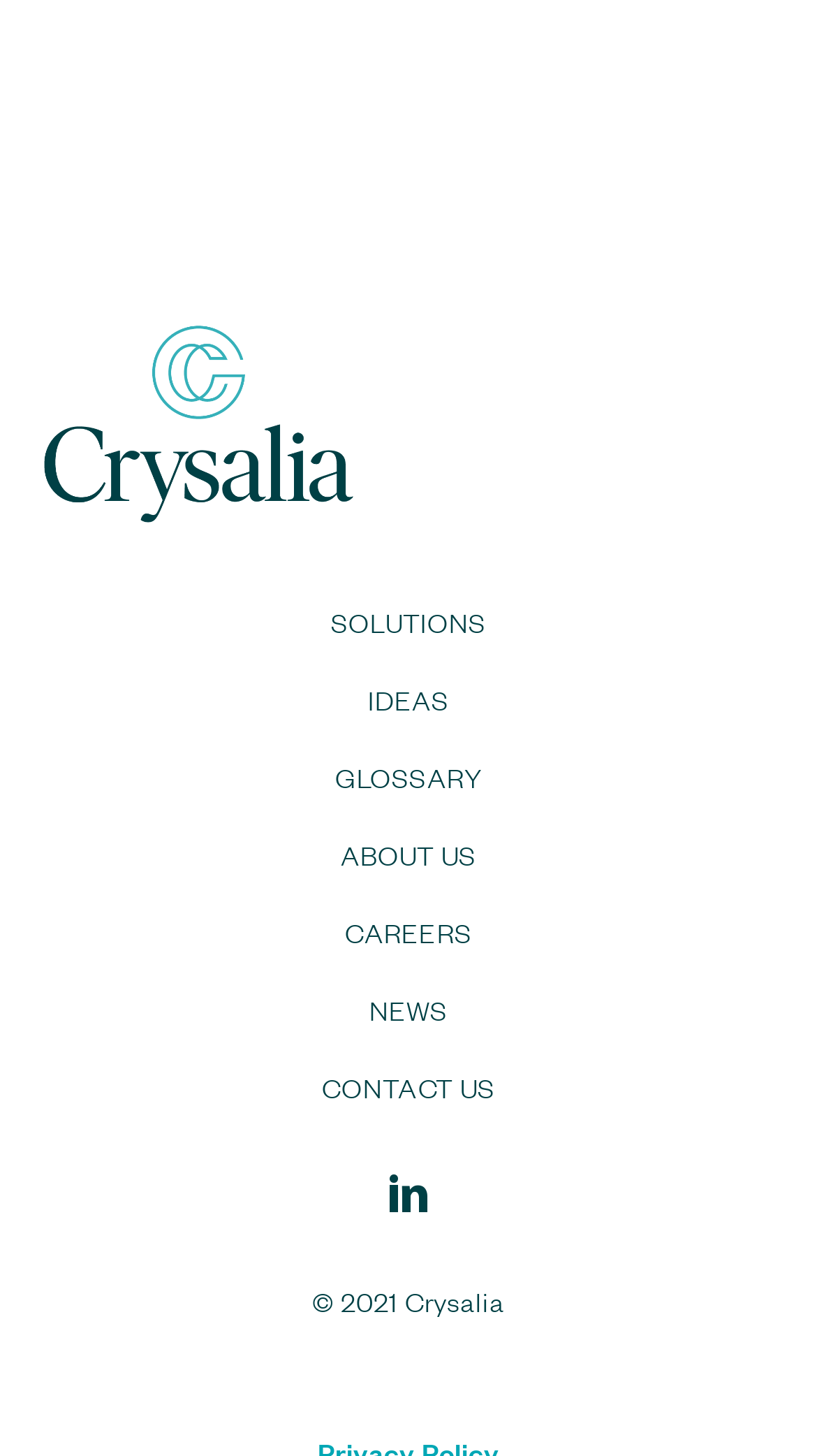Please provide a detailed answer to the question below based on the screenshot: 
What is the position of the 'NEWS' link?

The 'NEWS' link is located at the top of the webpage, and it is the sixth link in the main navigation menu, with 'SOLUTIONS' being the first and 'CONTACT US' being the seventh.